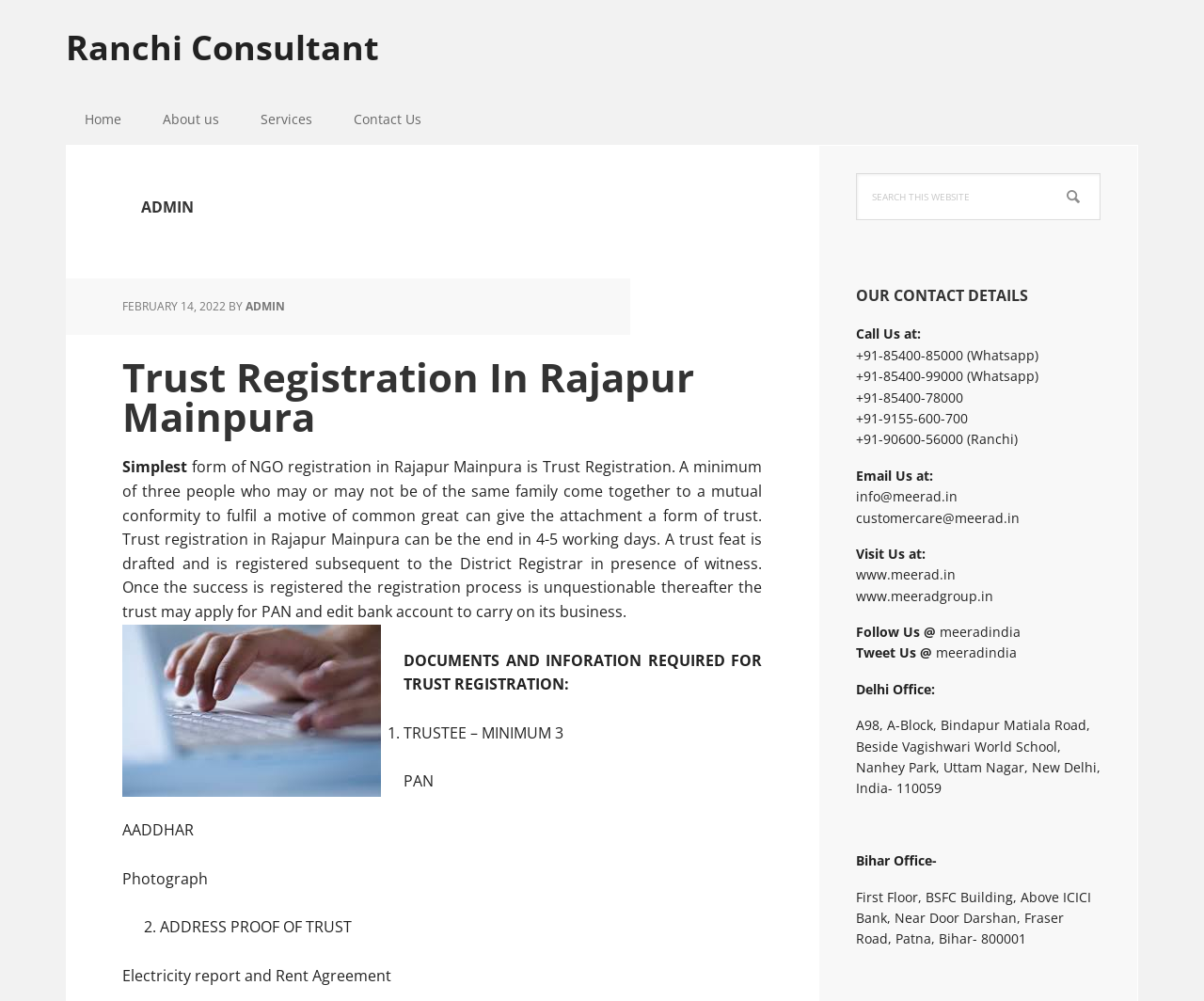Highlight the bounding box coordinates of the region I should click on to meet the following instruction: "Click on the 'About us' link".

[0.12, 0.094, 0.198, 0.145]